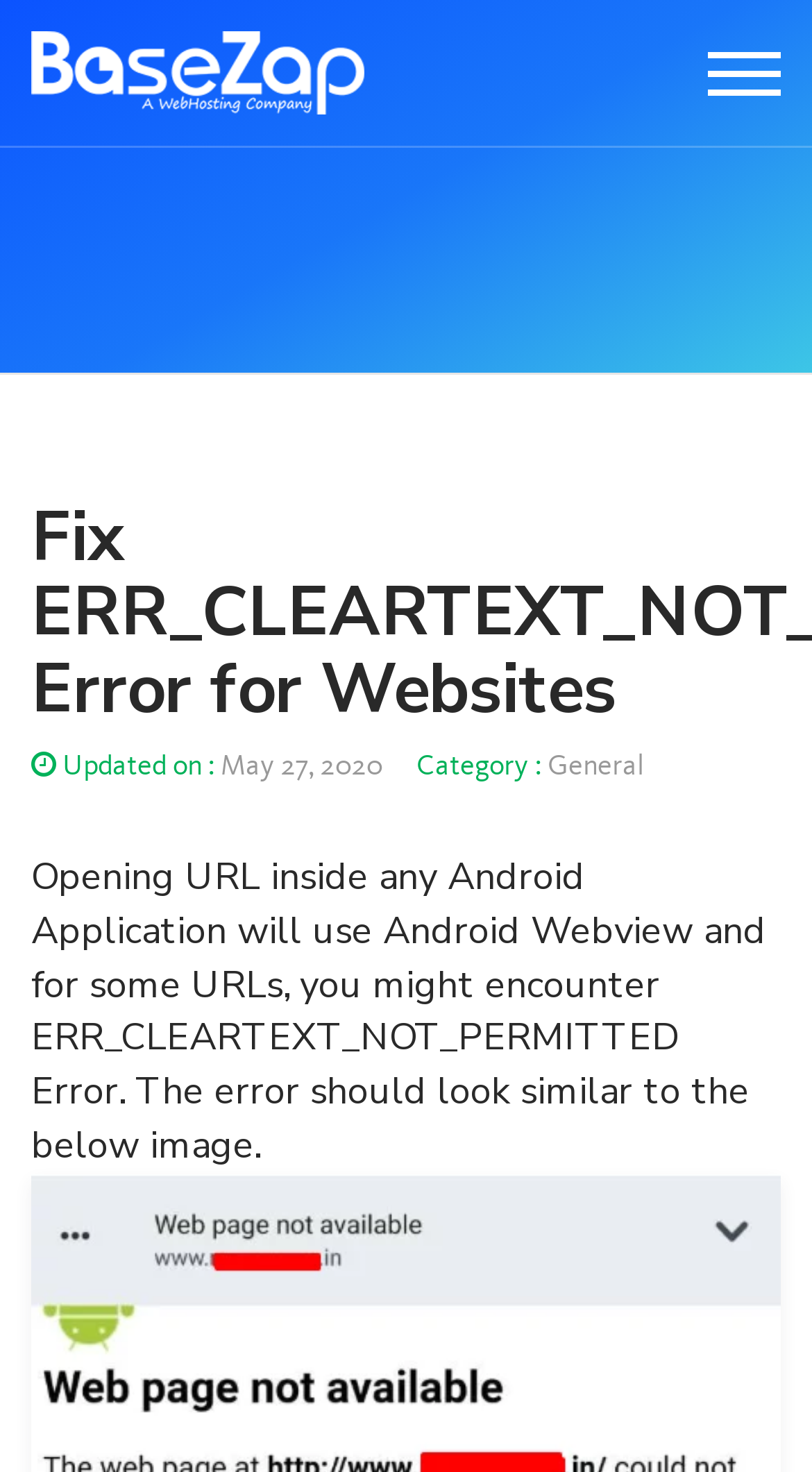Using the given description, provide the bounding box coordinates formatted as (top-left x, top-left y, bottom-right x, bottom-right y), with all values being floating point numbers between 0 and 1. Description: Category : General

[0.505, 0.508, 0.818, 0.532]